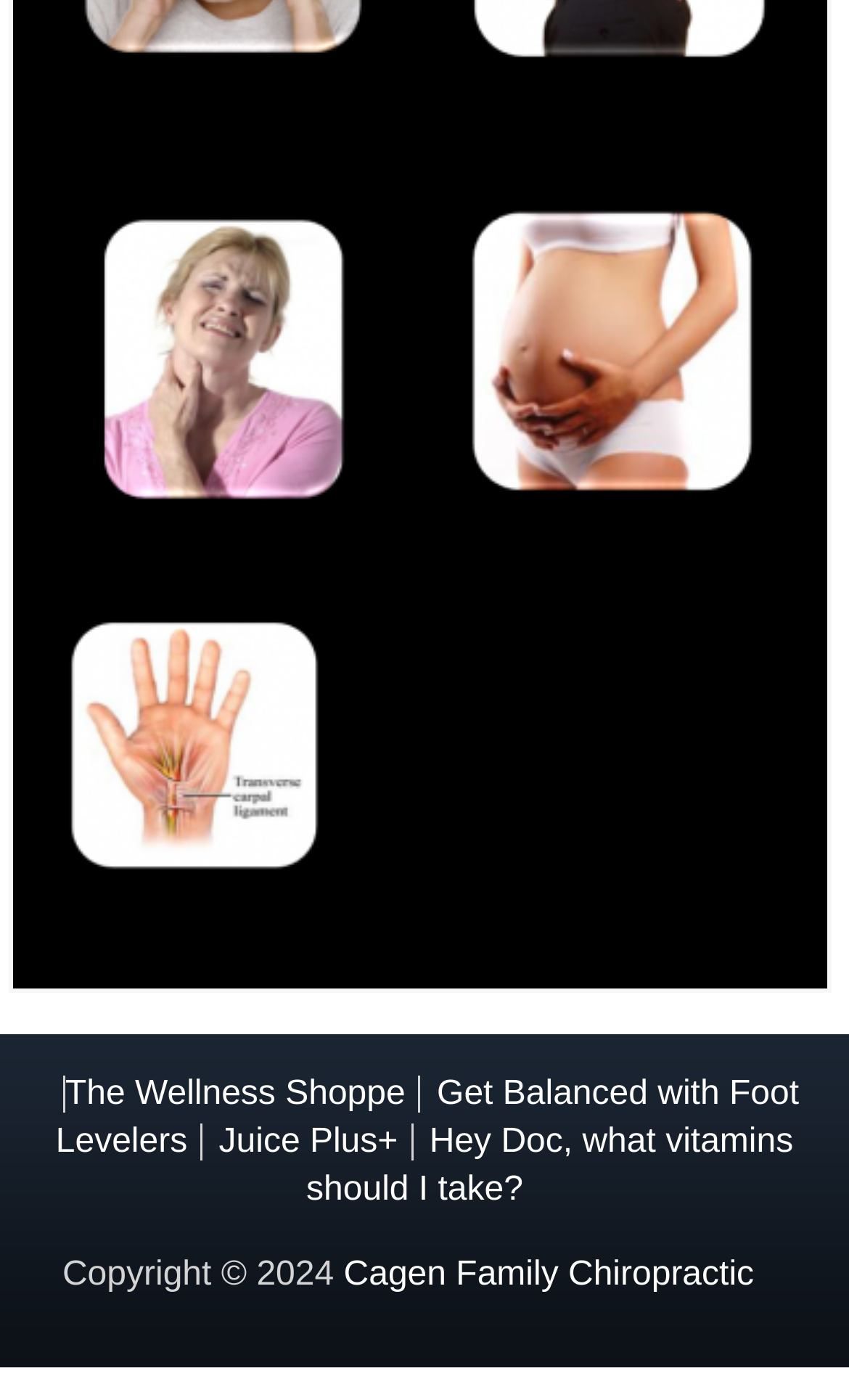Identify the bounding box coordinates for the UI element that matches this description: "☰".

None